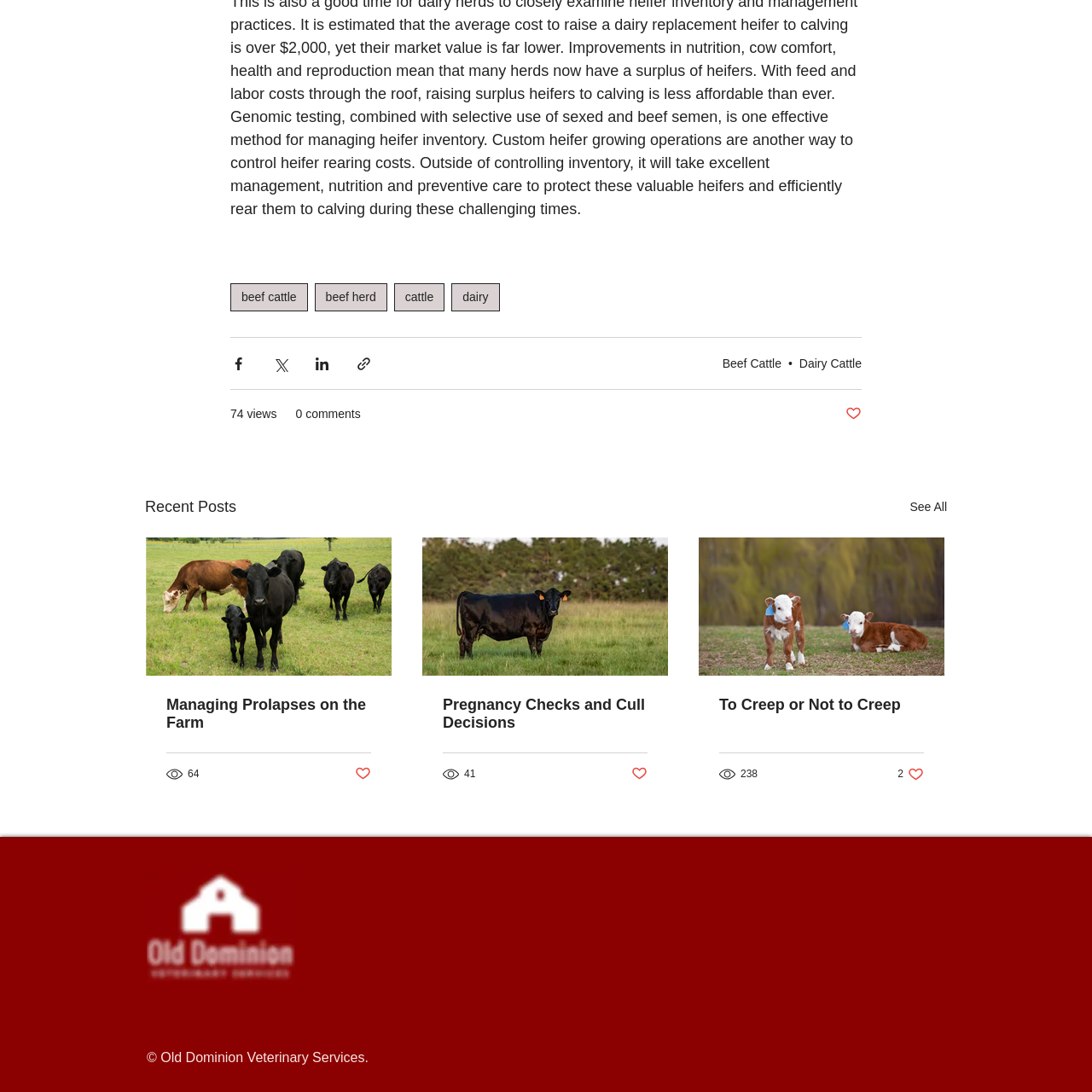Predict the bounding box of the UI element based on this description: "Application Engineering".

None